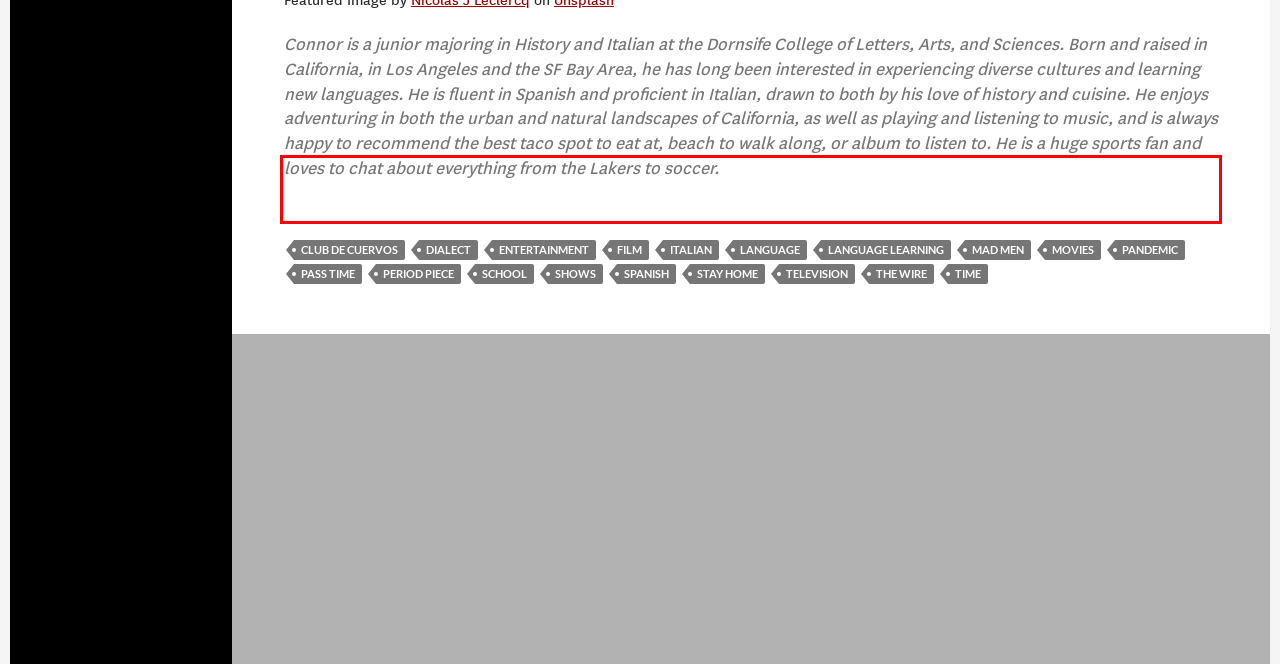Please examine the webpage screenshot containing a red bounding box and use OCR to recognize and output the text inside the red bounding box.

These shows are worth watching, especially if you are an international student that wants to gain a better understanding of American culture, language, and history, just as I learned by watching shows from Mexico and Italy. These shows also help pass the time, because even though schoolwork is a large load on all of our plates, there still isn’t much to do besides staying home, staying safe, and watching shows.